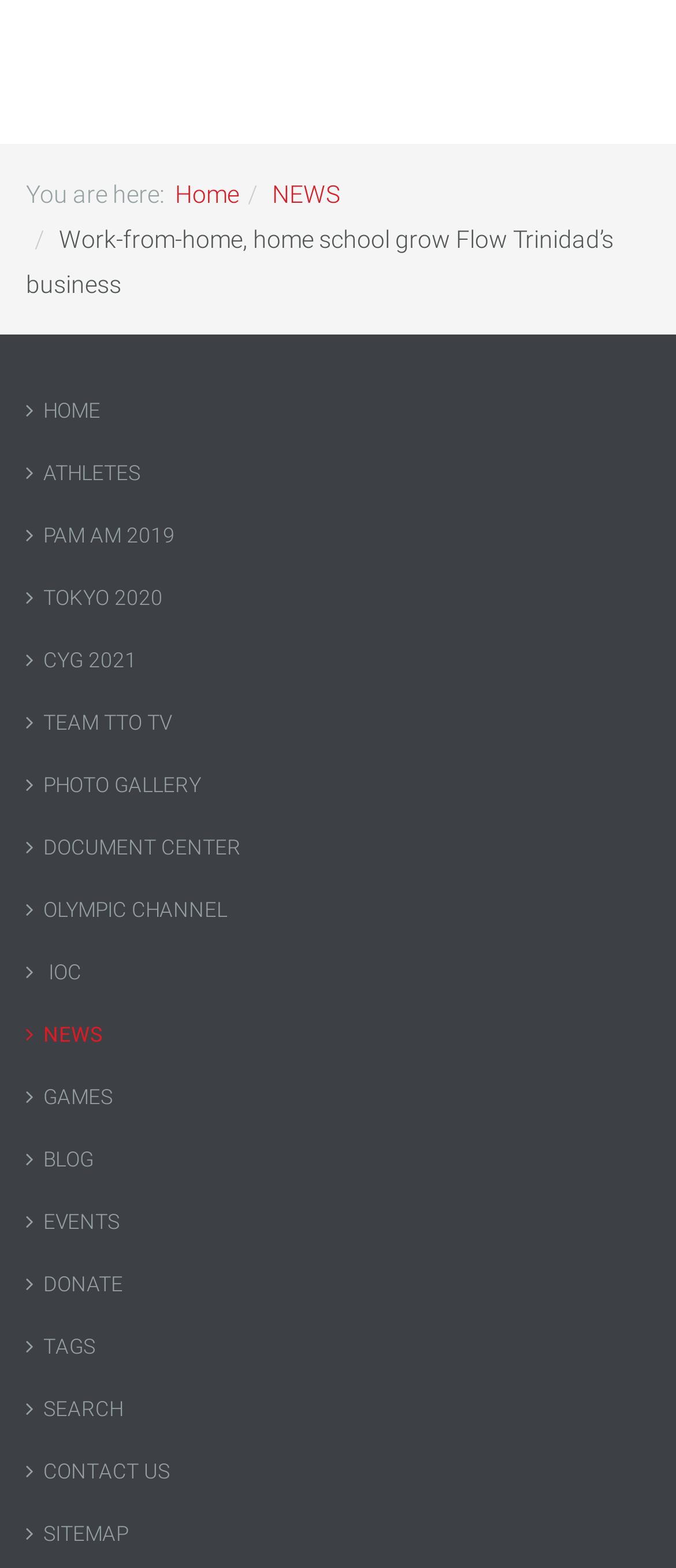Can you pinpoint the bounding box coordinates for the clickable element required for this instruction: "search for something"? The coordinates should be four float numbers between 0 and 1, i.e., [left, top, right, bottom].

[0.038, 0.879, 0.962, 0.919]